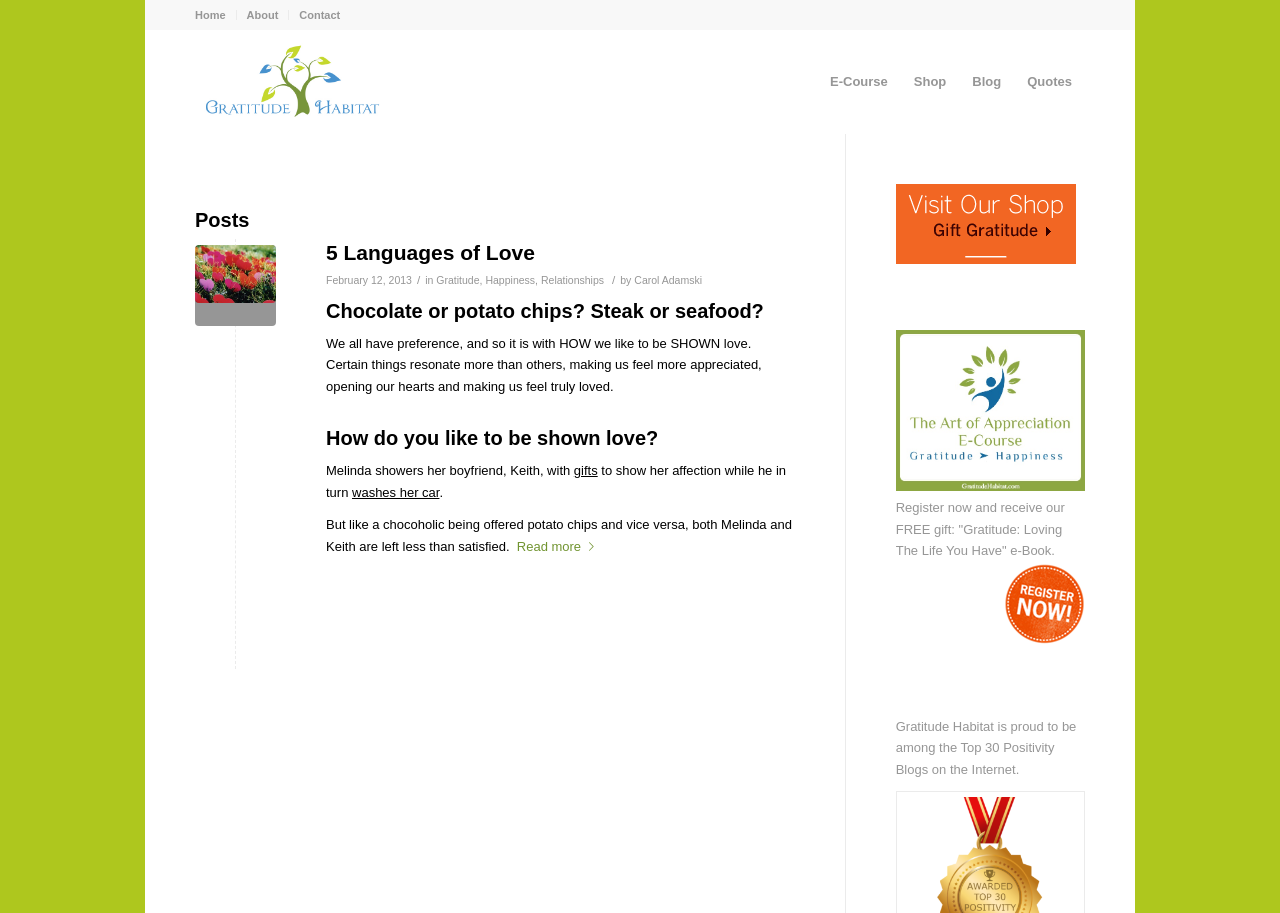Please provide the bounding box coordinates in the format (top-left x, top-left y, bottom-right x, bottom-right y). Remember, all values are floating point numbers between 0 and 1. What is the bounding box coordinate of the region described as: 5 Languages of Love

[0.255, 0.264, 0.418, 0.289]